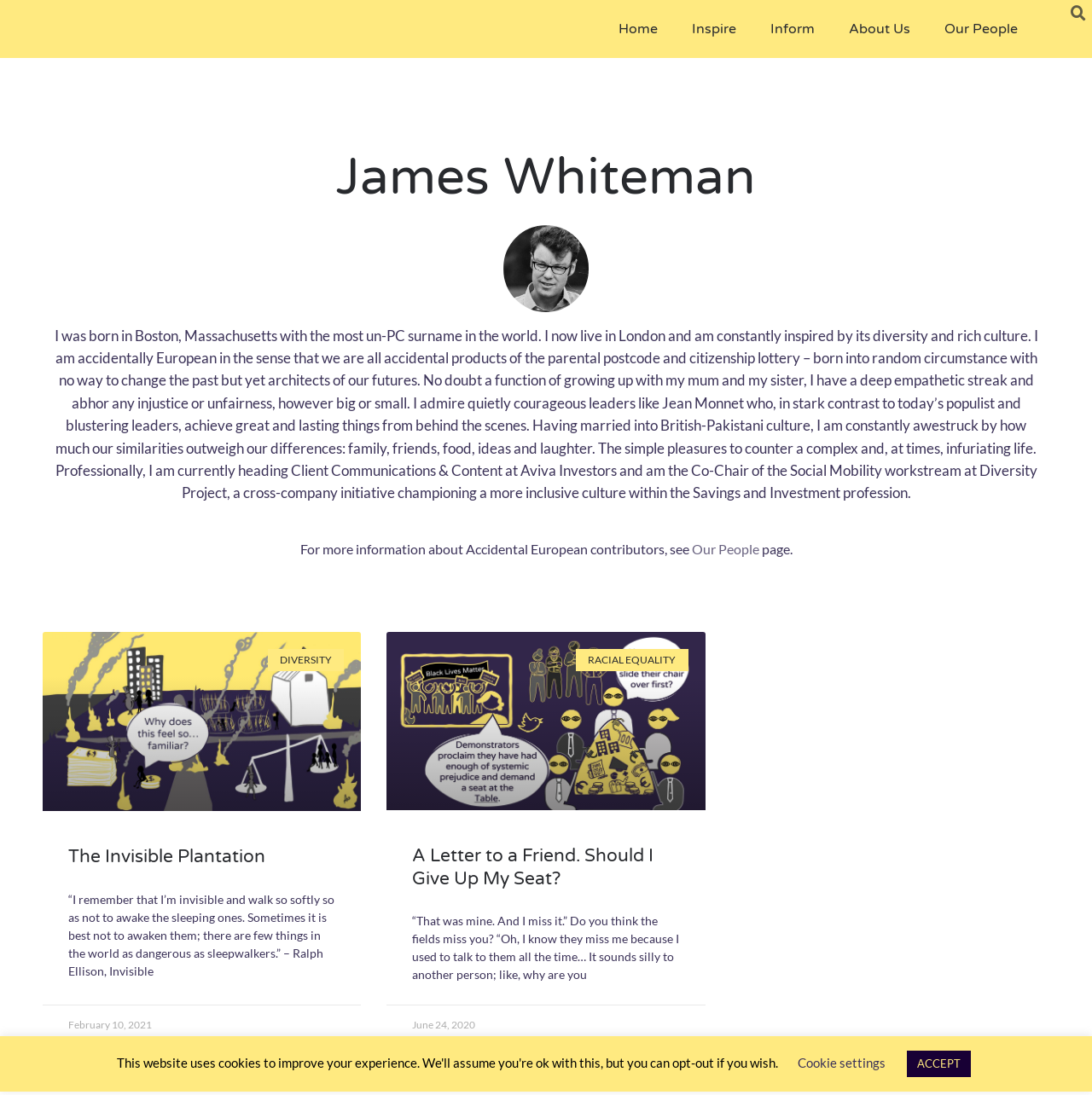Pinpoint the bounding box coordinates of the element that must be clicked to accomplish the following instruction: "search for something". The coordinates should be in the format of four float numbers between 0 and 1, i.e., [left, top, right, bottom].

[0.948, 0.0, 1.0, 0.025]